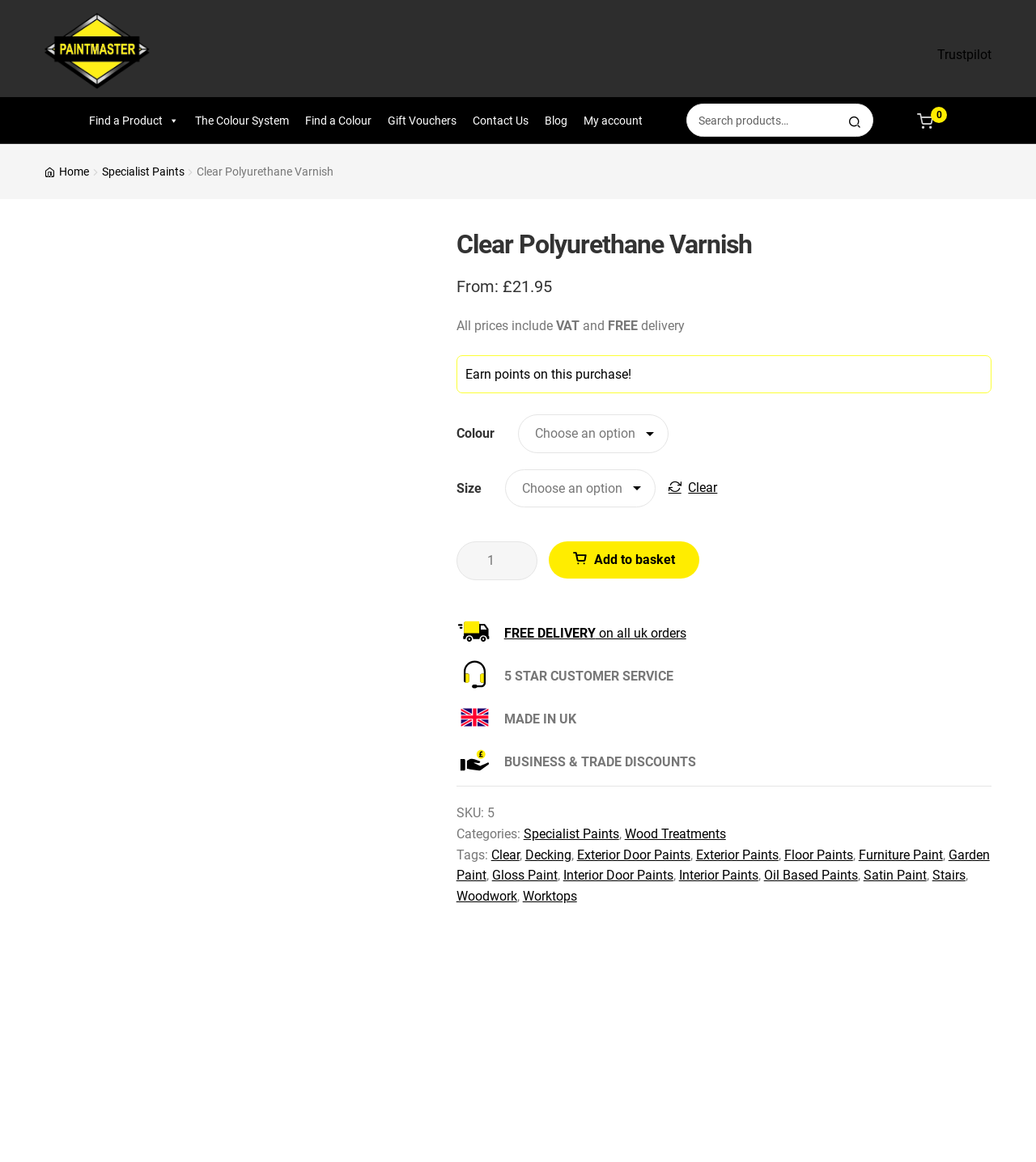Provide a single word or phrase to answer the given question: 
What is the benefit of purchasing from this website?

Free next day delivery